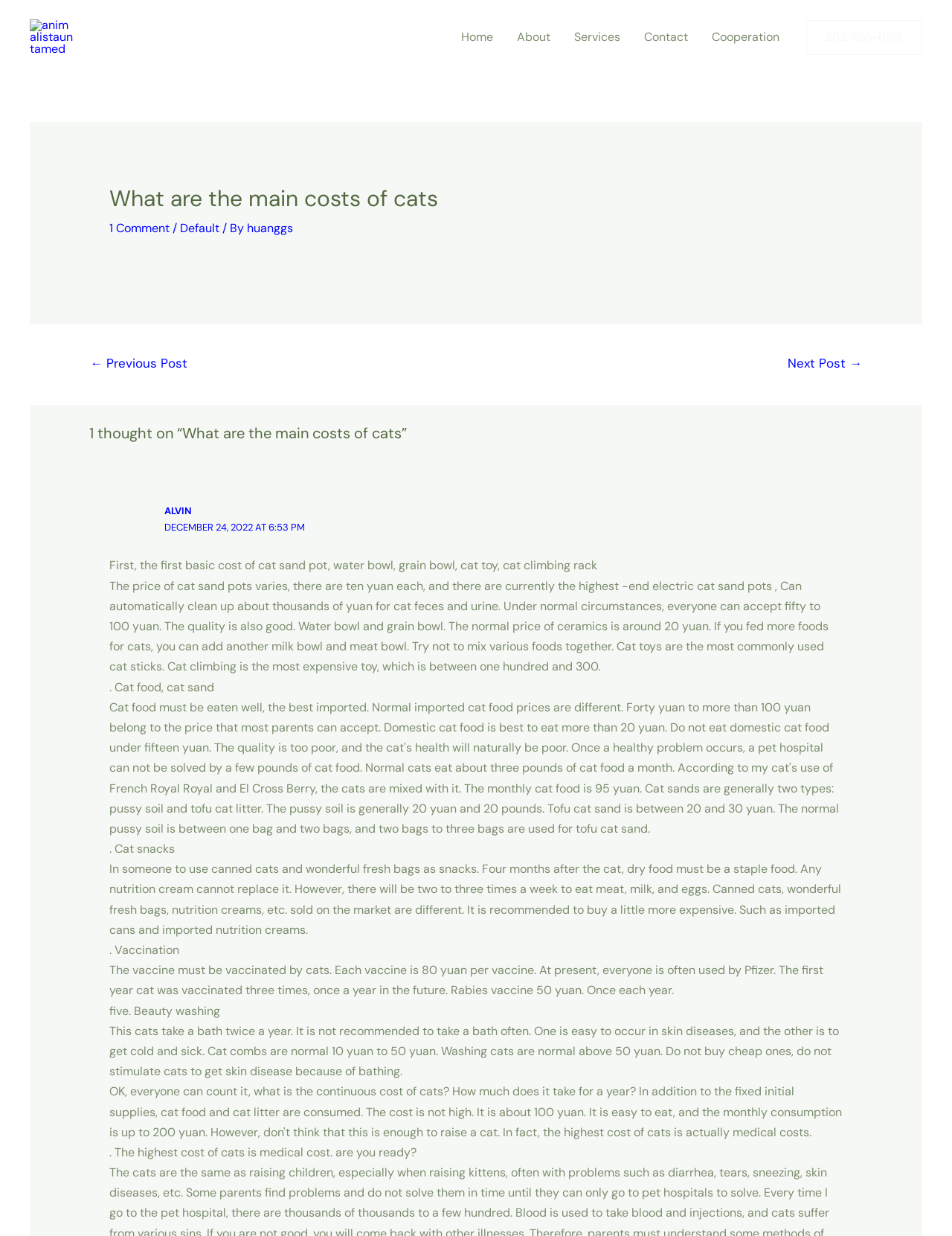What is the topic of the article?
Utilize the information in the image to give a detailed answer to the question.

I inferred the topic of the article by reading the heading element with the text 'What are the main costs of cats' located at the top of the article section, with a bounding box coordinate of [0.115, 0.15, 0.885, 0.172]. The article discusses the various costs associated with owning a cat.